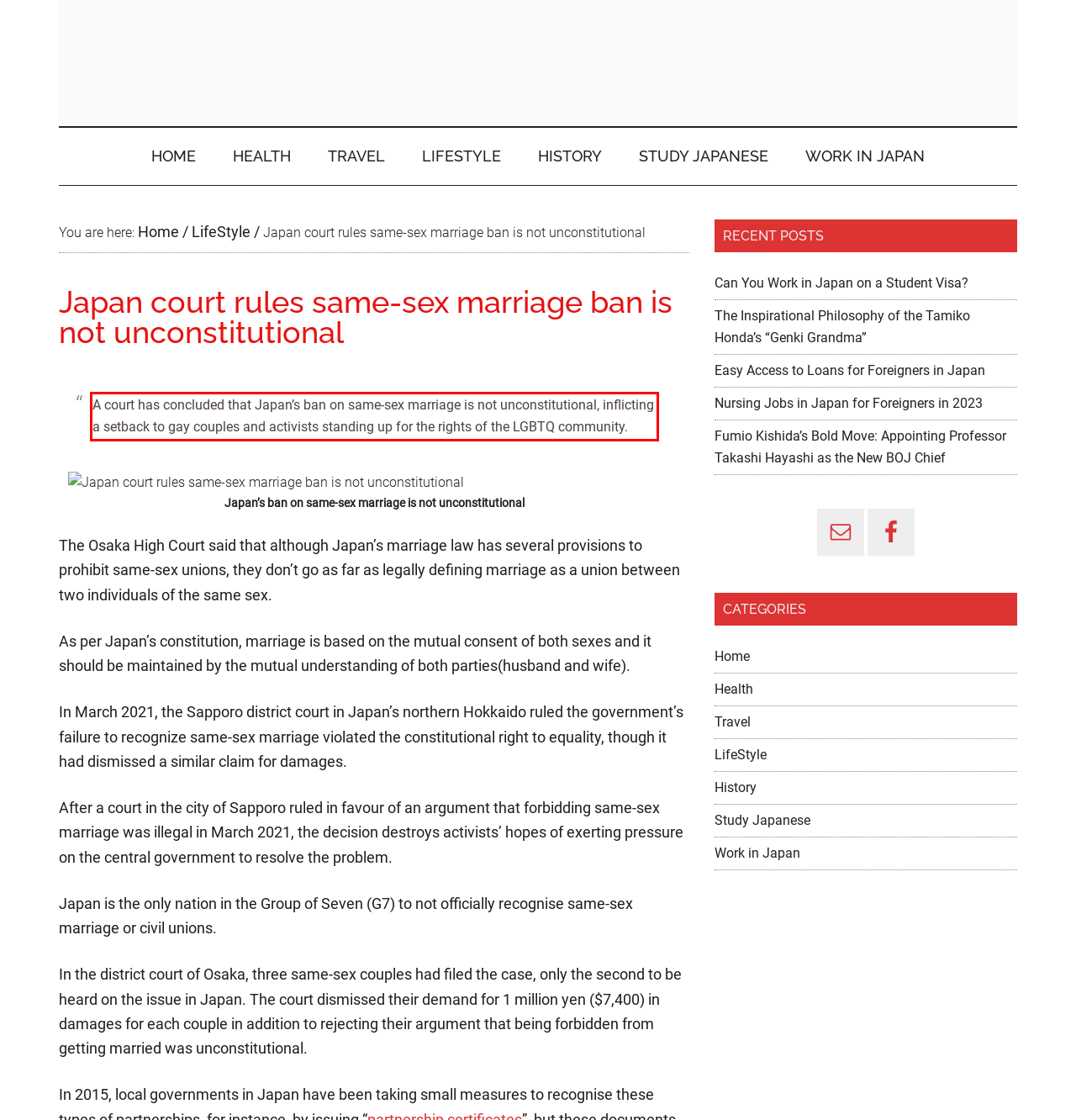Given a screenshot of a webpage, locate the red bounding box and extract the text it encloses.

A court has concluded that Japan’s ban on same-sex marriage is not unconstitutional, inflicting a setback to gay couples and activists standing up for the rights of the LGBTQ community.